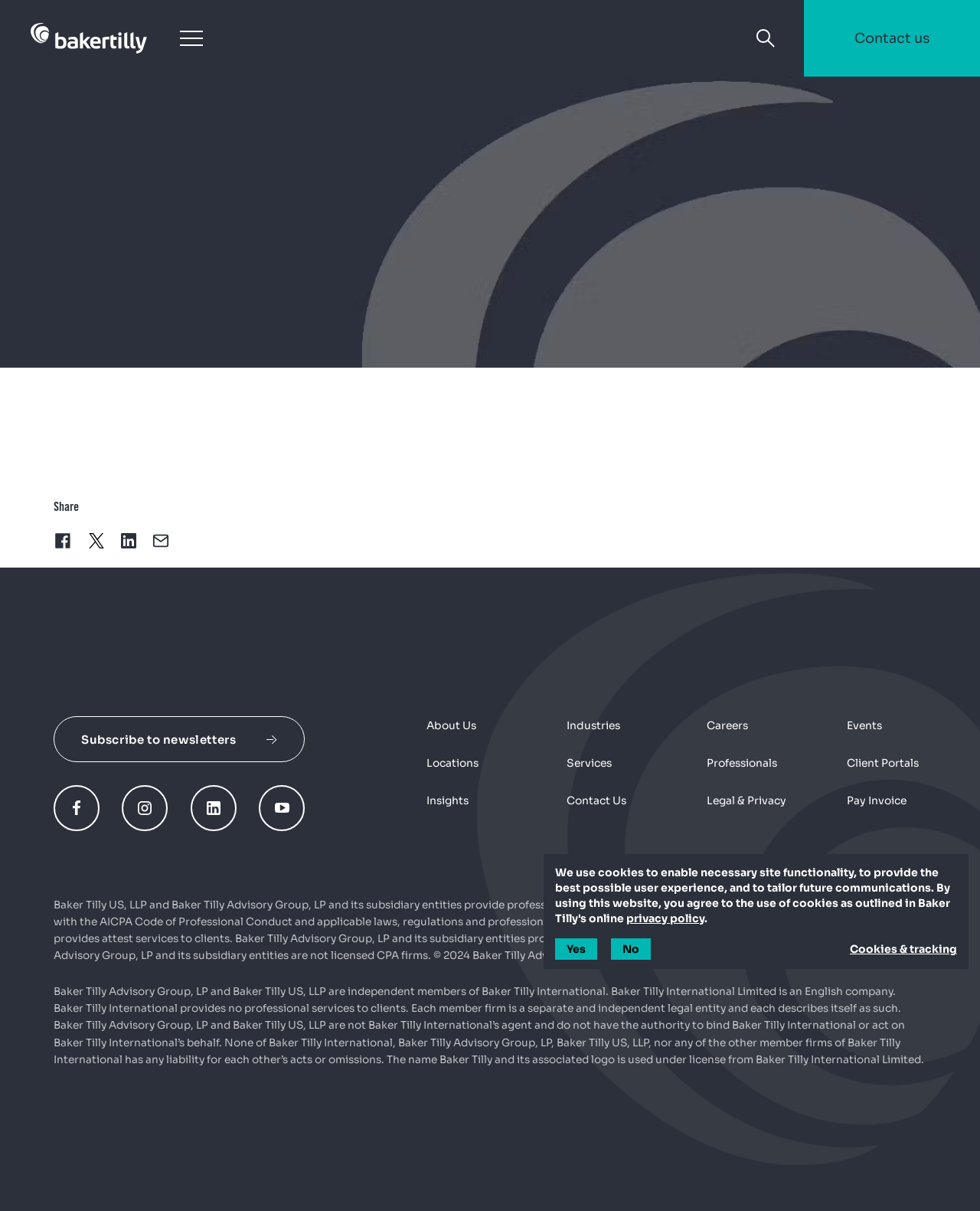Could you find the bounding box coordinates of the clickable area to complete this instruction: "View the archive by category Kazee60764"?

None